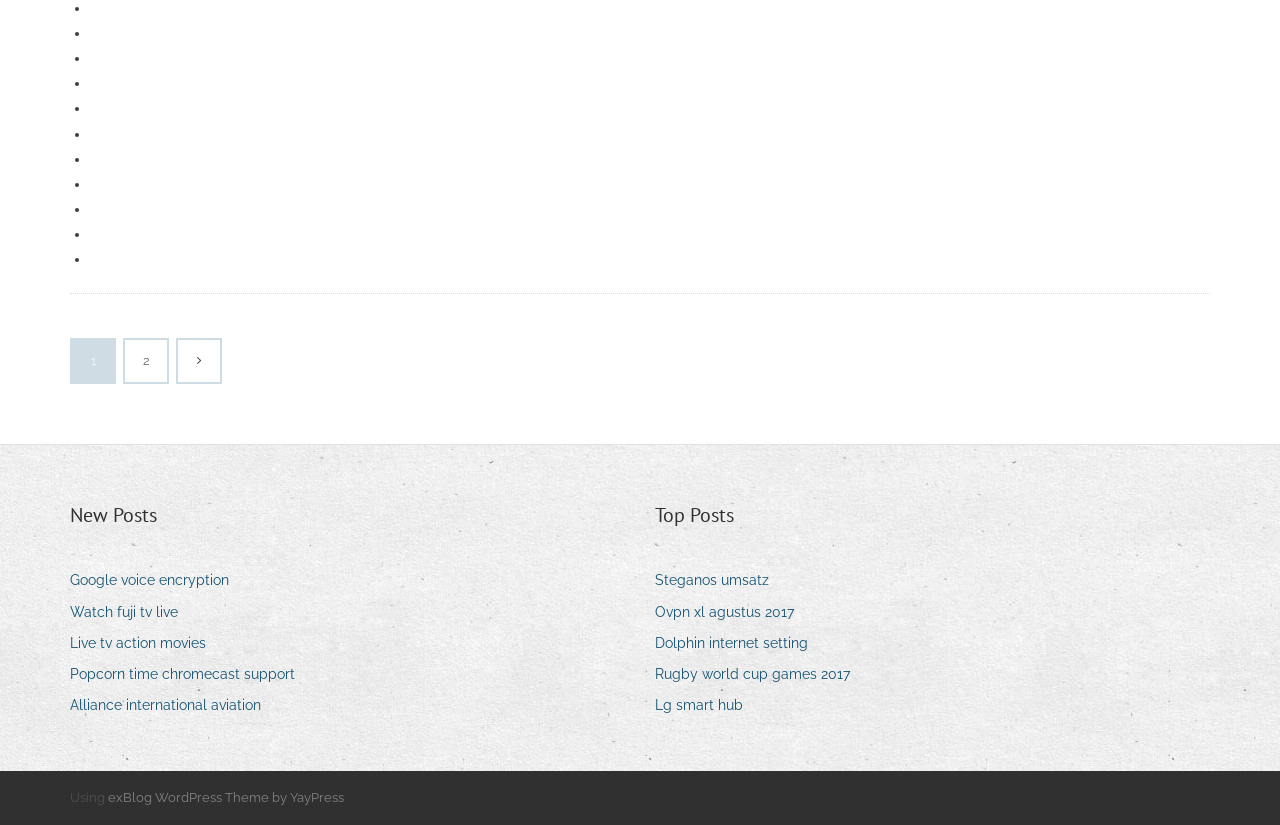What is the category of the first post?
Based on the image, provide a one-word or brief-phrase response.

New Posts